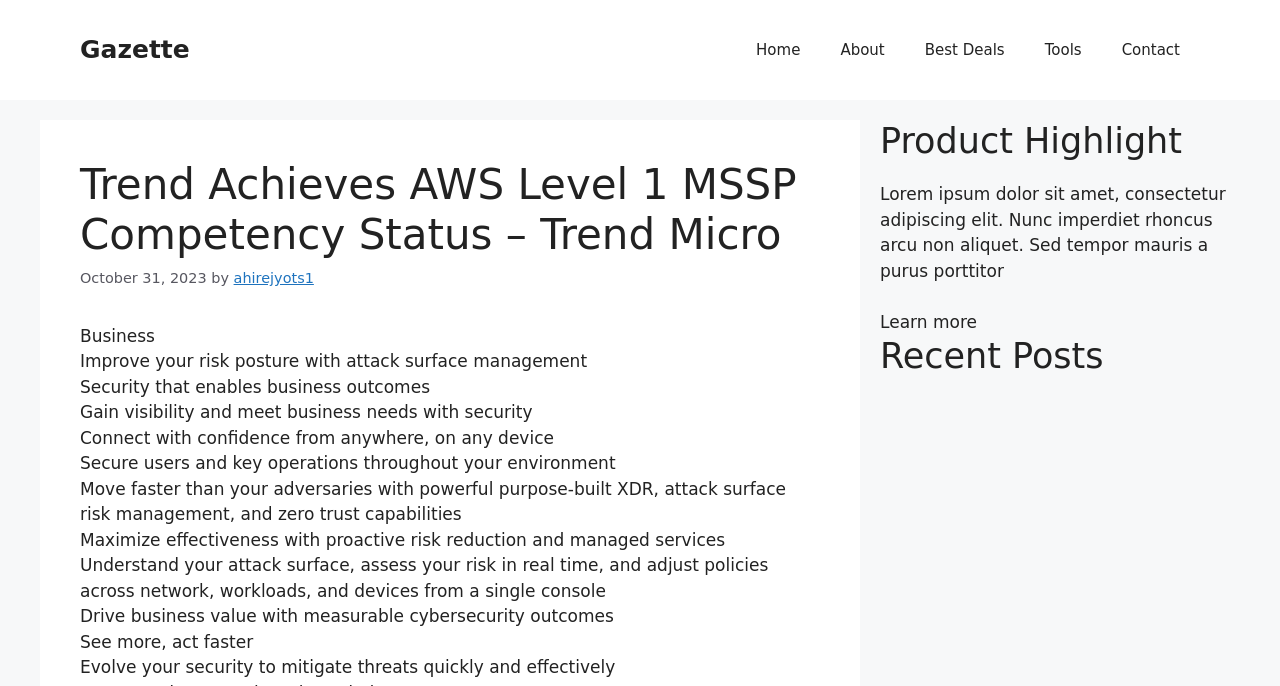What is the category of the article?
Provide an in-depth answer to the question, covering all aspects.

The category of the article can be found in the StaticText element, which is a child of the HeaderAsNonLandmark element. The StaticText element contains the text 'Business', which indicates the category of the article.